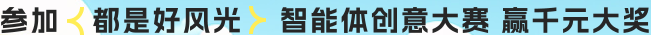What is the message conveyed by the phrase '参与都是好风光'?
Please give a detailed and thorough answer to the question, covering all relevant points.

The phrase '参与都是好风光' translates to 'Participation brings good fortune', conveying a message that participating in the competition will bring good luck or prosperity to the participants.